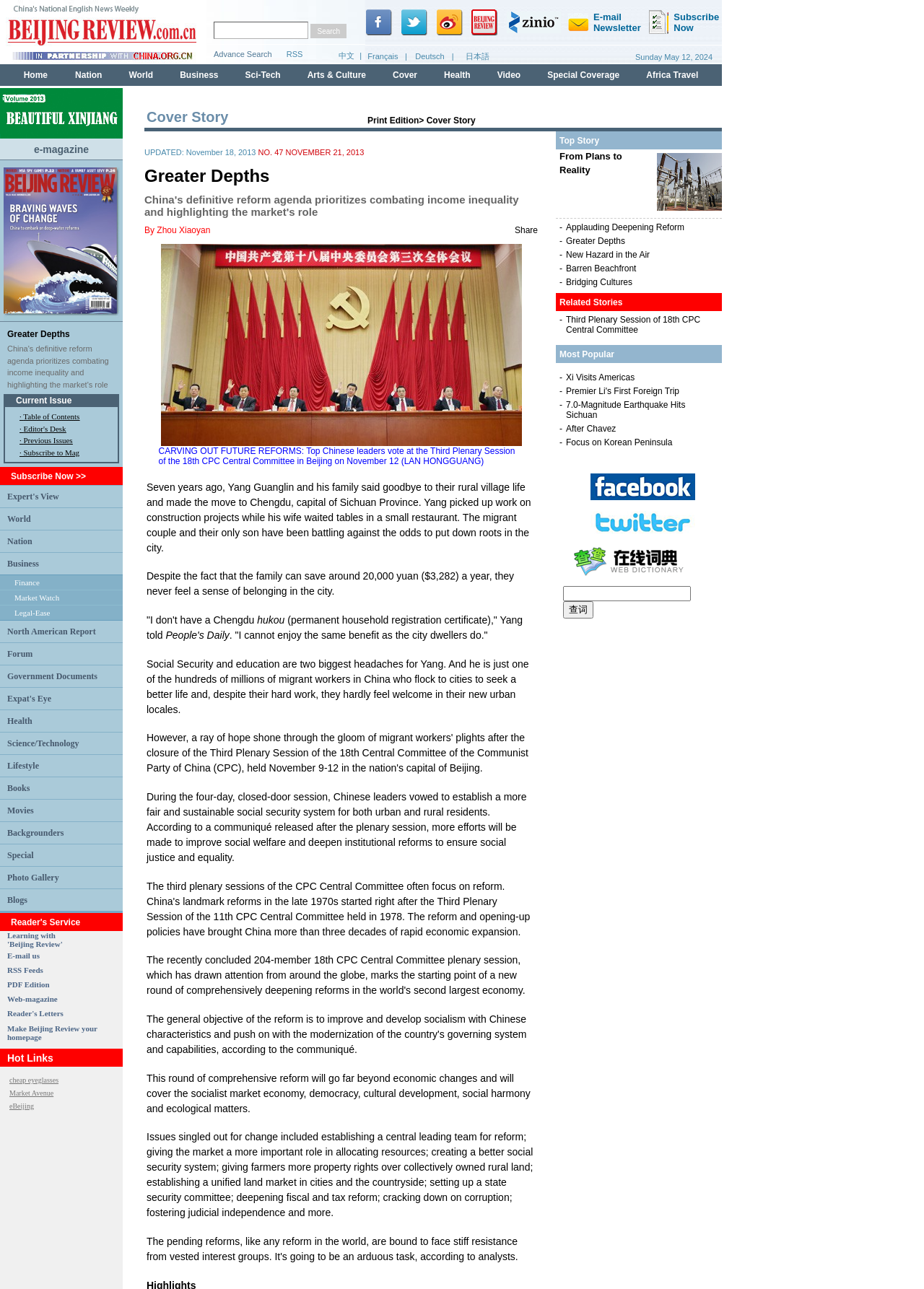How can I subscribe to the magazine?
From the details in the image, provide a complete and detailed answer to the question.

The question can be answered by looking at the table with the bounding box coordinates [0.0, 0.362, 0.133, 0.708] which contains a row with a grid cell that has a link with the text 'Subscribe Now >>'.